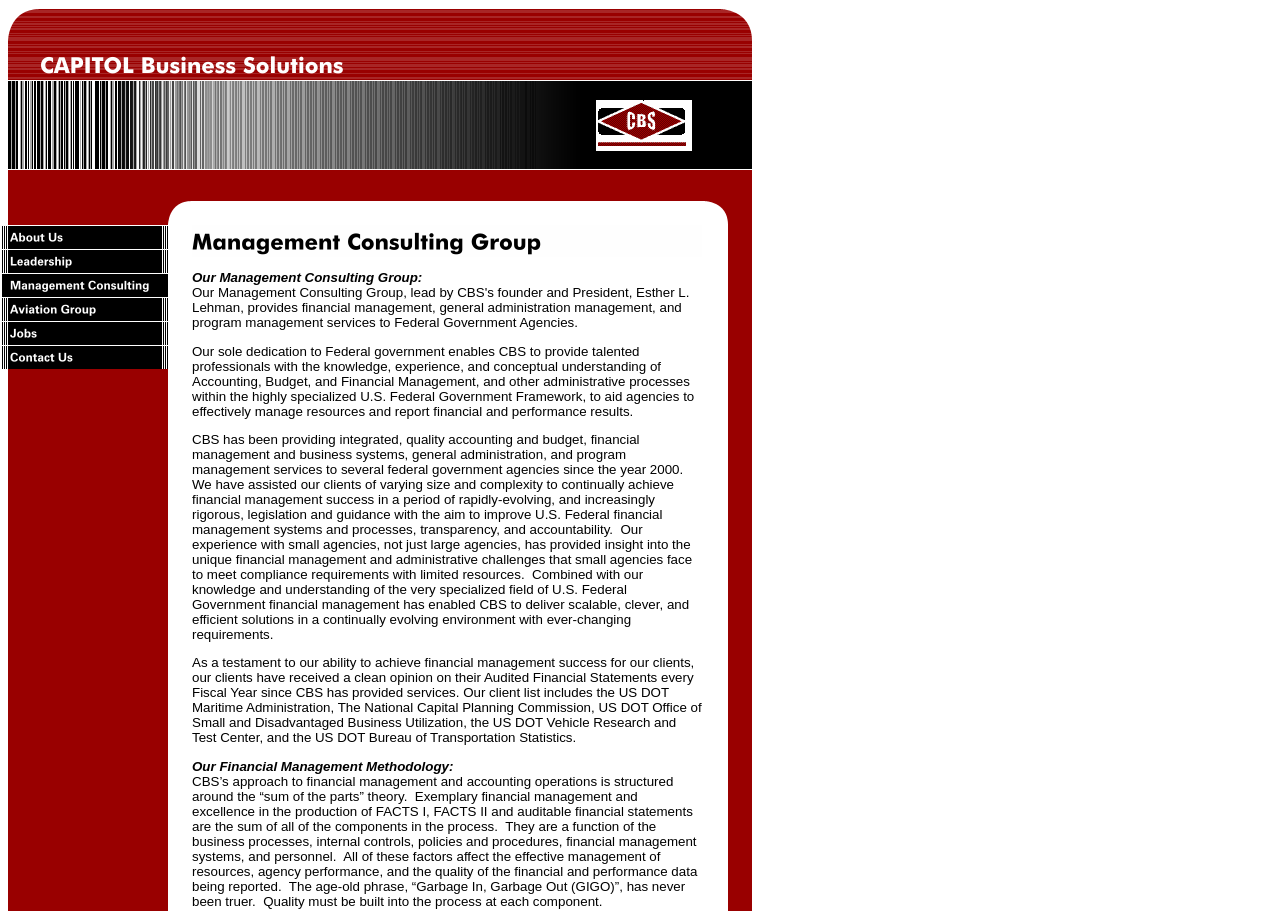Use a single word or phrase to answer the question:
What is the focus of CBS?

Federal government